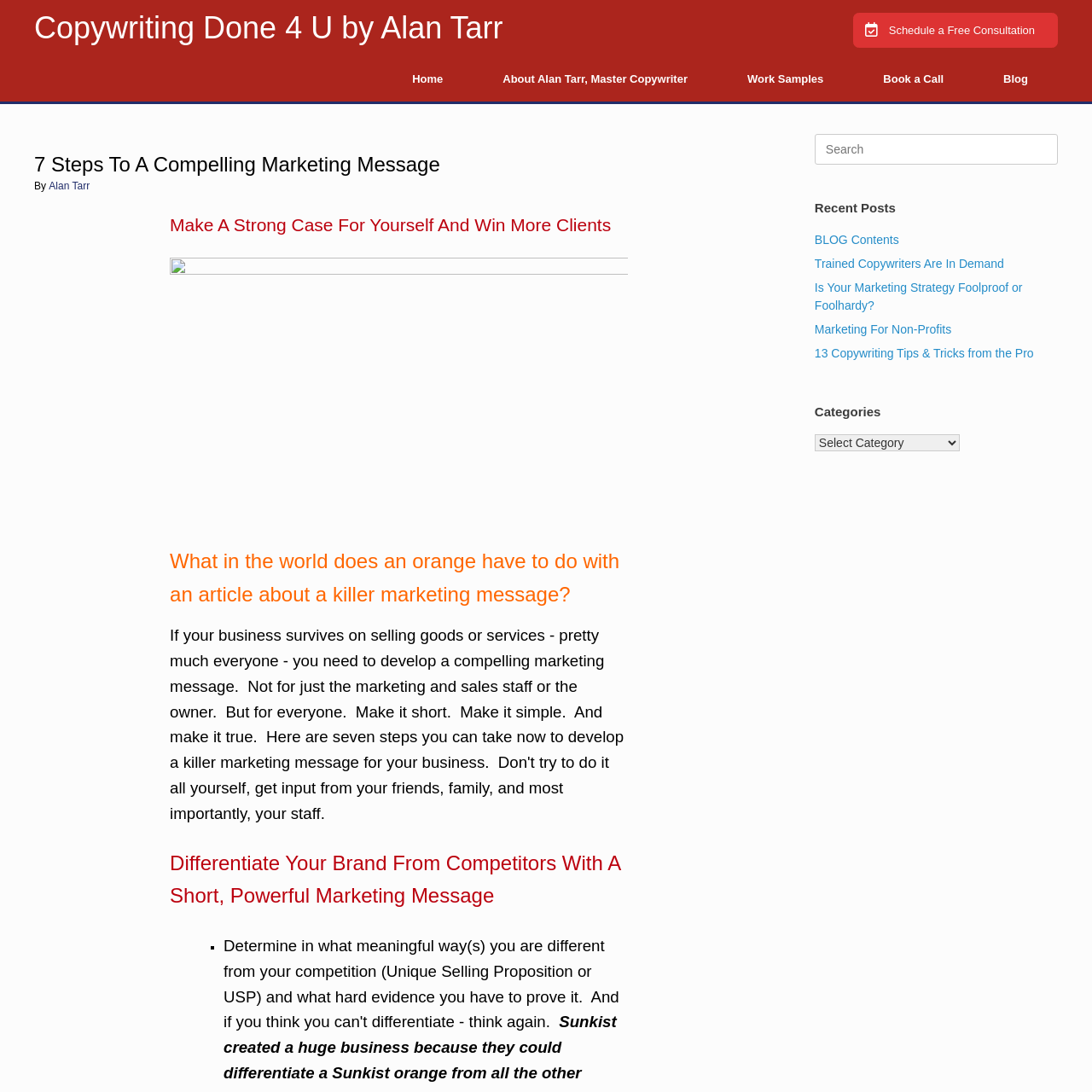Please identify the coordinates of the bounding box that should be clicked to fulfill this instruction: "View the work samples".

[0.657, 0.052, 0.781, 0.093]